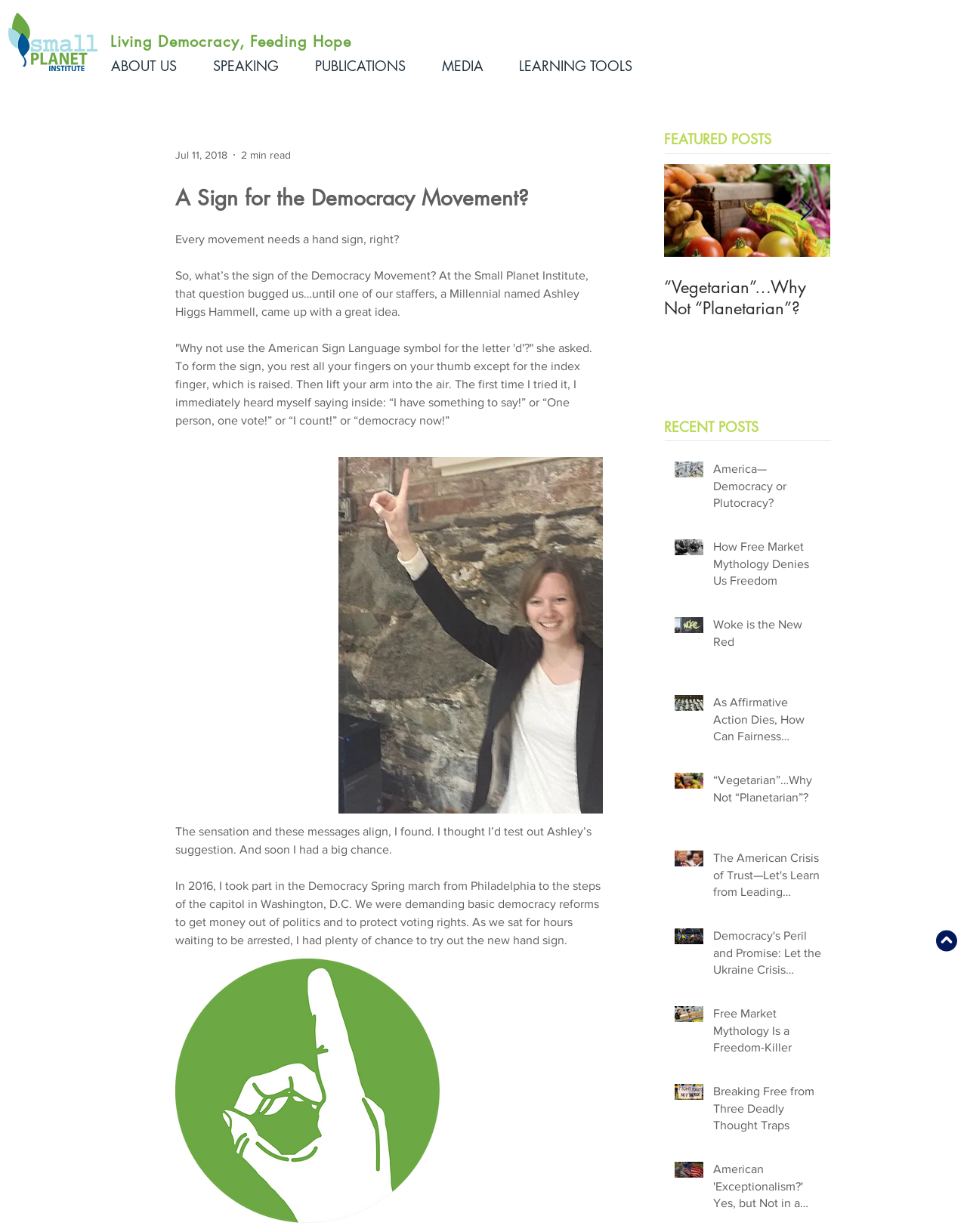Identify the bounding box of the UI element described as follows: "Woke is the New Red". Provide the coordinates as four float numbers in the range of 0 to 1 [left, top, right, bottom].

[0.738, 0.5, 0.85, 0.533]